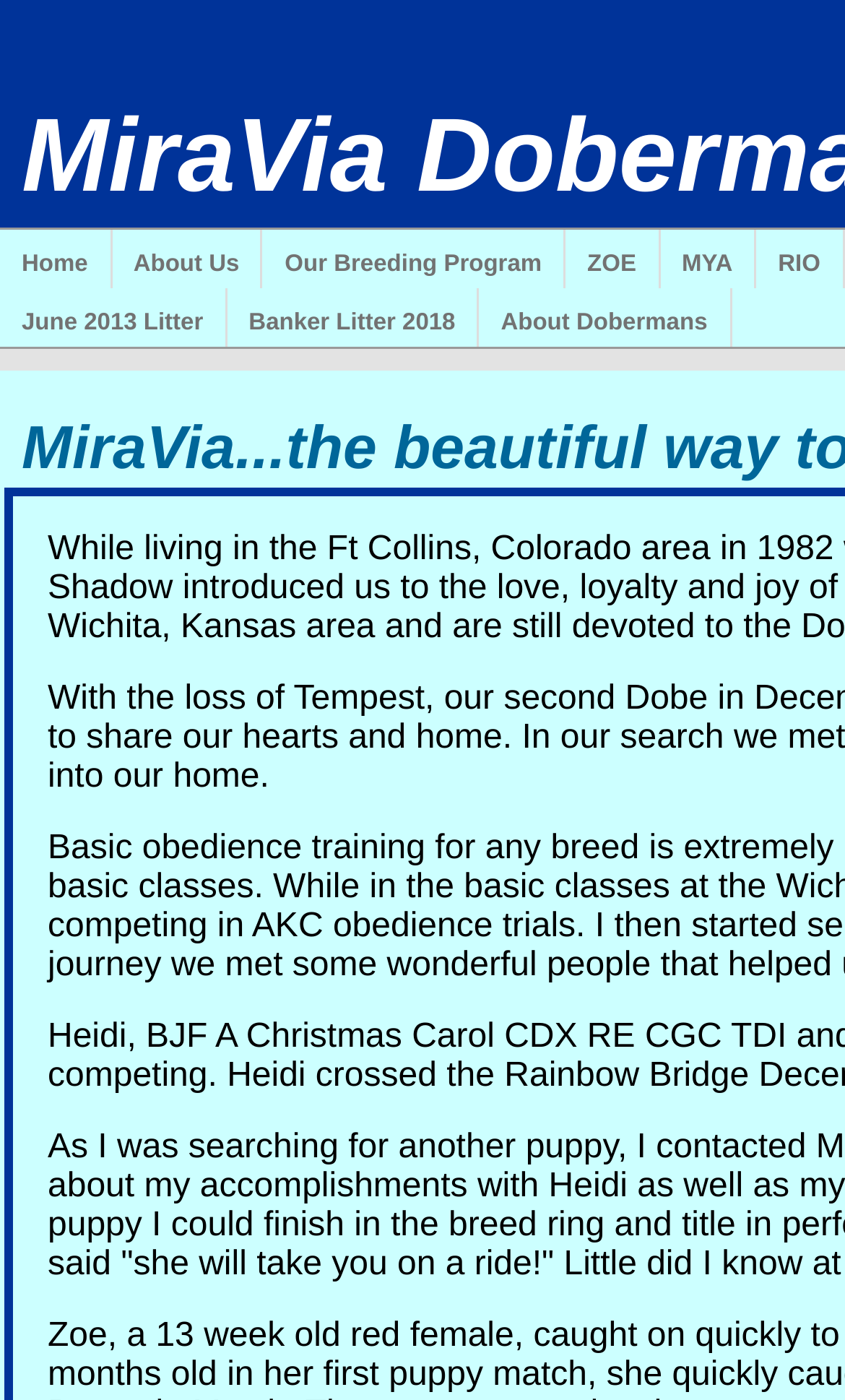How many litters are mentioned on the webpage?
Based on the image content, provide your answer in one word or a short phrase.

2